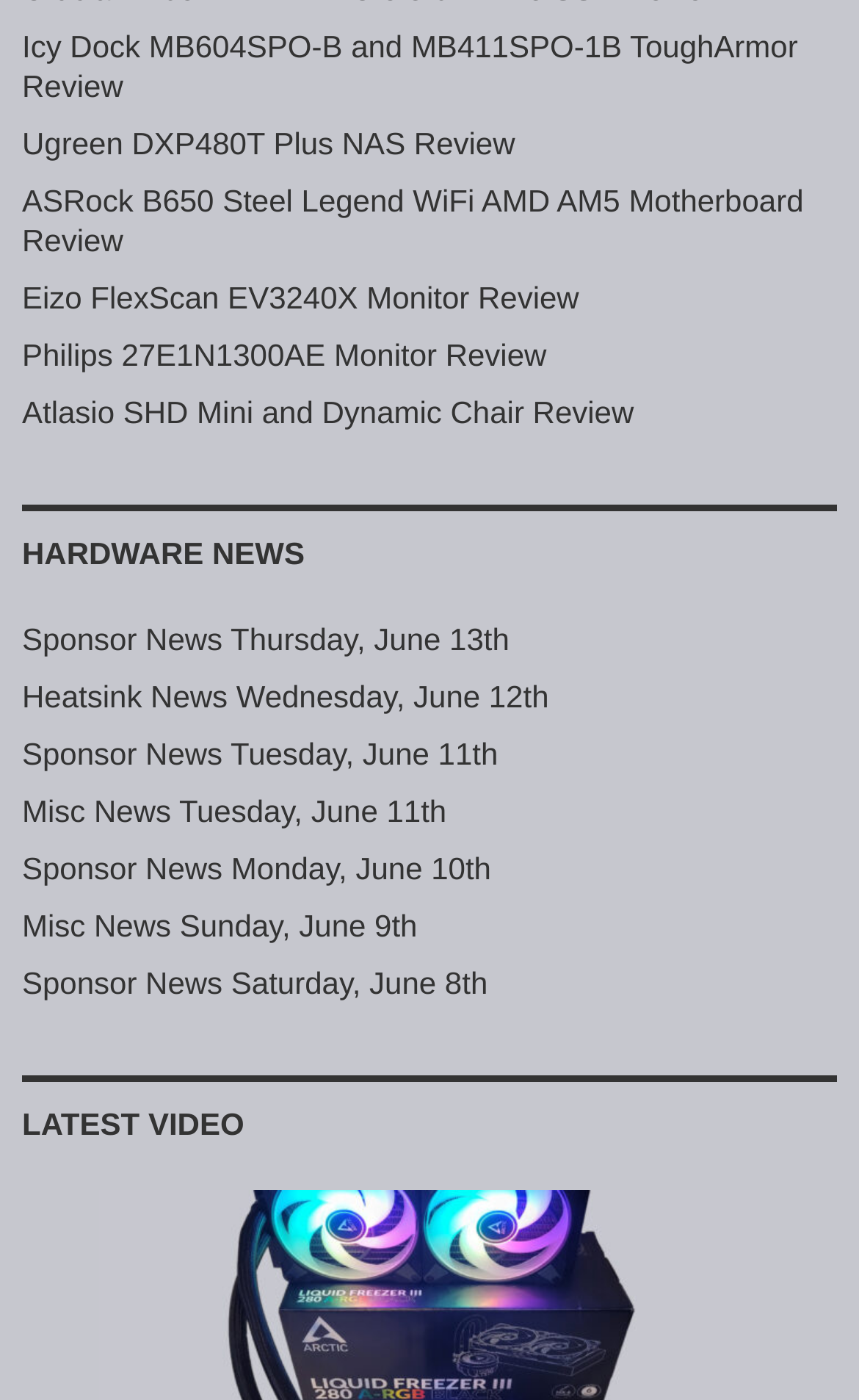Given the description "Hardware News", provide the bounding box coordinates of the corresponding UI element.

[0.026, 0.383, 0.355, 0.408]